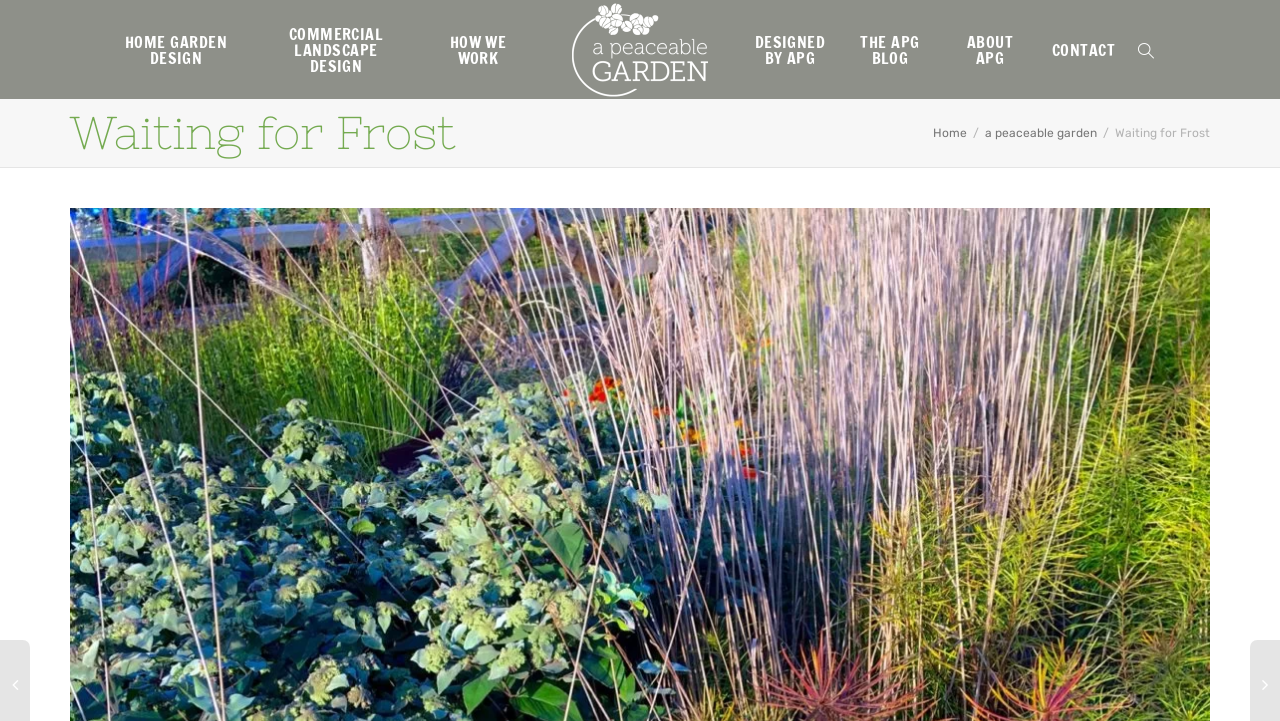Describe every aspect of the webpage in a detailed manner.

The webpage appears to be a blog post from "A Peaceable Garden Landscape Design". At the top, there is a header section with a logo image and a link to the main website, "A Peaceable Garden Landscape Design", which is positioned at the top center of the page. 

Below the header, there is a navigation menu with seven links: "HOME GARDEN DESIGN", "COMMERCIAL LANDSCAPE DESIGN", "HOW WE WORK", "DESIGNED BY APG", "THE APG BLOG", "ABOUT APG", and "CONTACT", which are evenly spaced and aligned horizontally across the top of the page. 

To the right of the navigation menu, there is a small icon link. 

The main content of the page is a blog post titled "Waiting for Frost", which is positioned below the navigation menu. The title is in a large font and is centered at the top of the content area. 

Below the title, there are three links: "Home", "a peaceable garden", and another instance of the title "Waiting for Frost", which are aligned horizontally and positioned at the top of the content area. 

The blog post itself appears to be a personal reflection on the approaching first real freeze, with the author expressing mixed feelings about it.